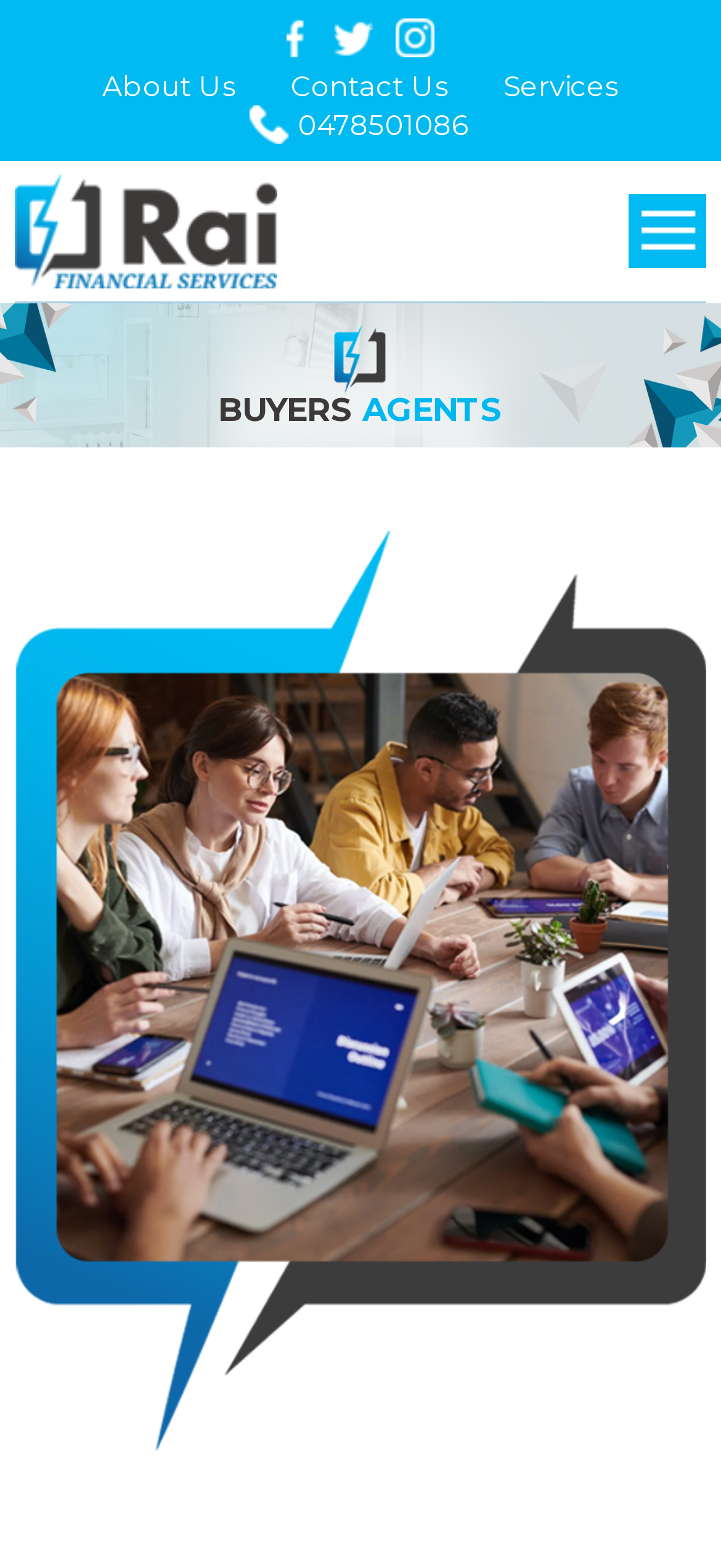Answer the question below using just one word or a short phrase: 
How many social media links are there?

3